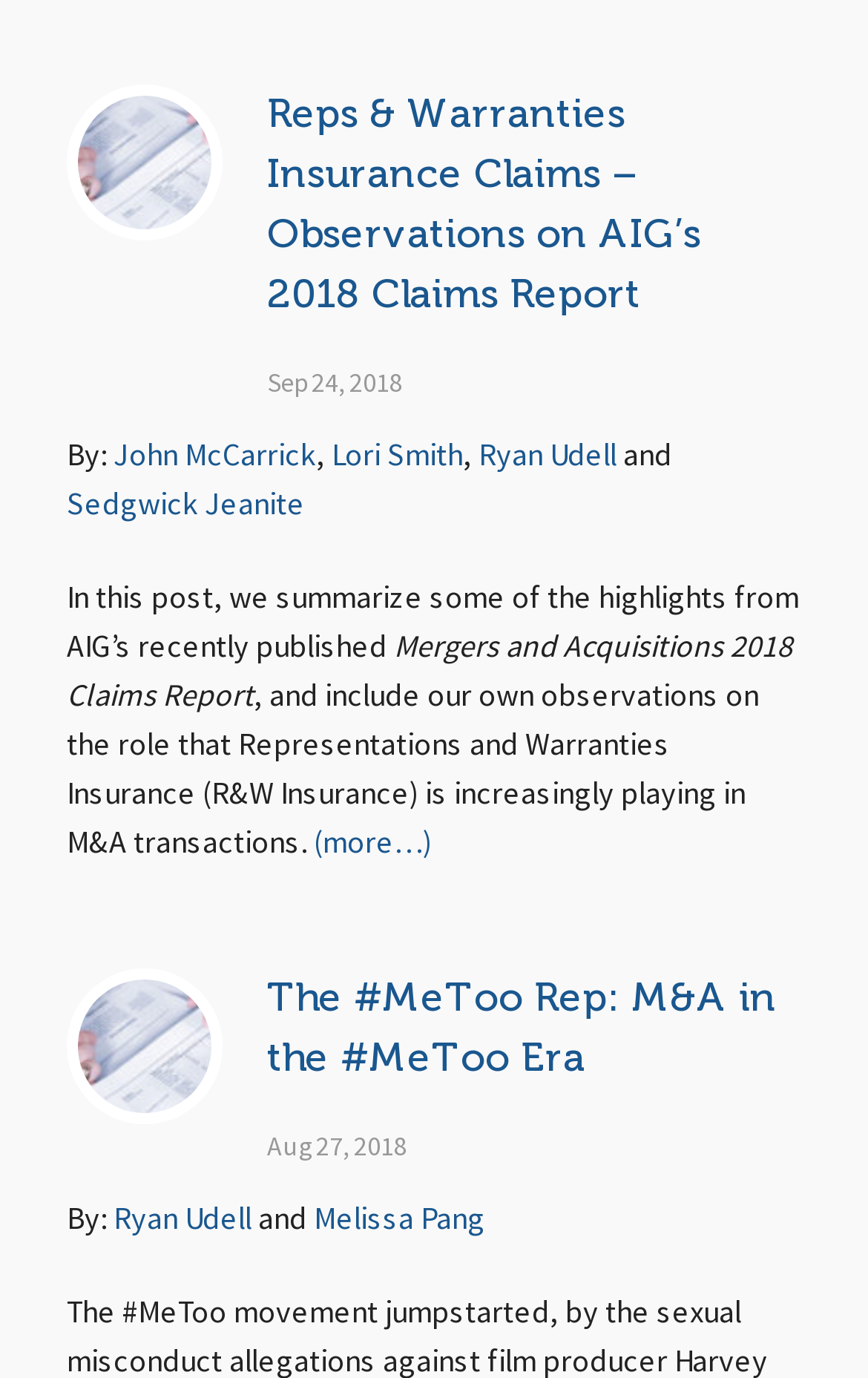Determine the bounding box for the UI element as described: "(more…)". The coordinates should be represented as four float numbers between 0 and 1, formatted as [left, top, right, bottom].

[0.362, 0.6, 0.497, 0.626]